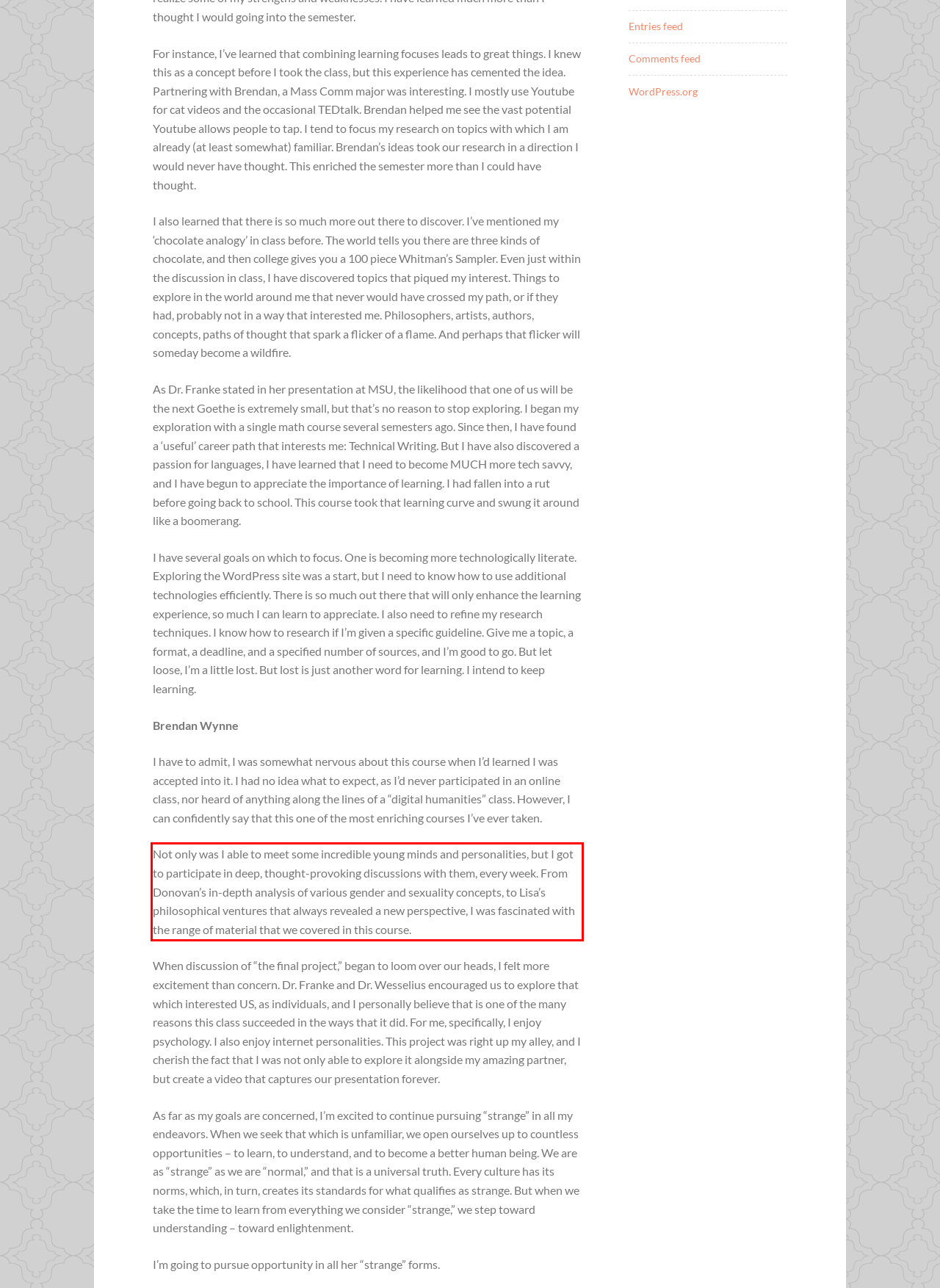Please recognize and transcribe the text located inside the red bounding box in the webpage image.

Not only was I able to meet some incredible young minds and personalities, but I got to participate in deep, thought-provoking discussions with them, every week. From Donovan’s in-depth analysis of various gender and sexuality concepts, to Lisa’s philosophical ventures that always revealed a new perspective, I was fascinated with the range of material that we covered in this course.